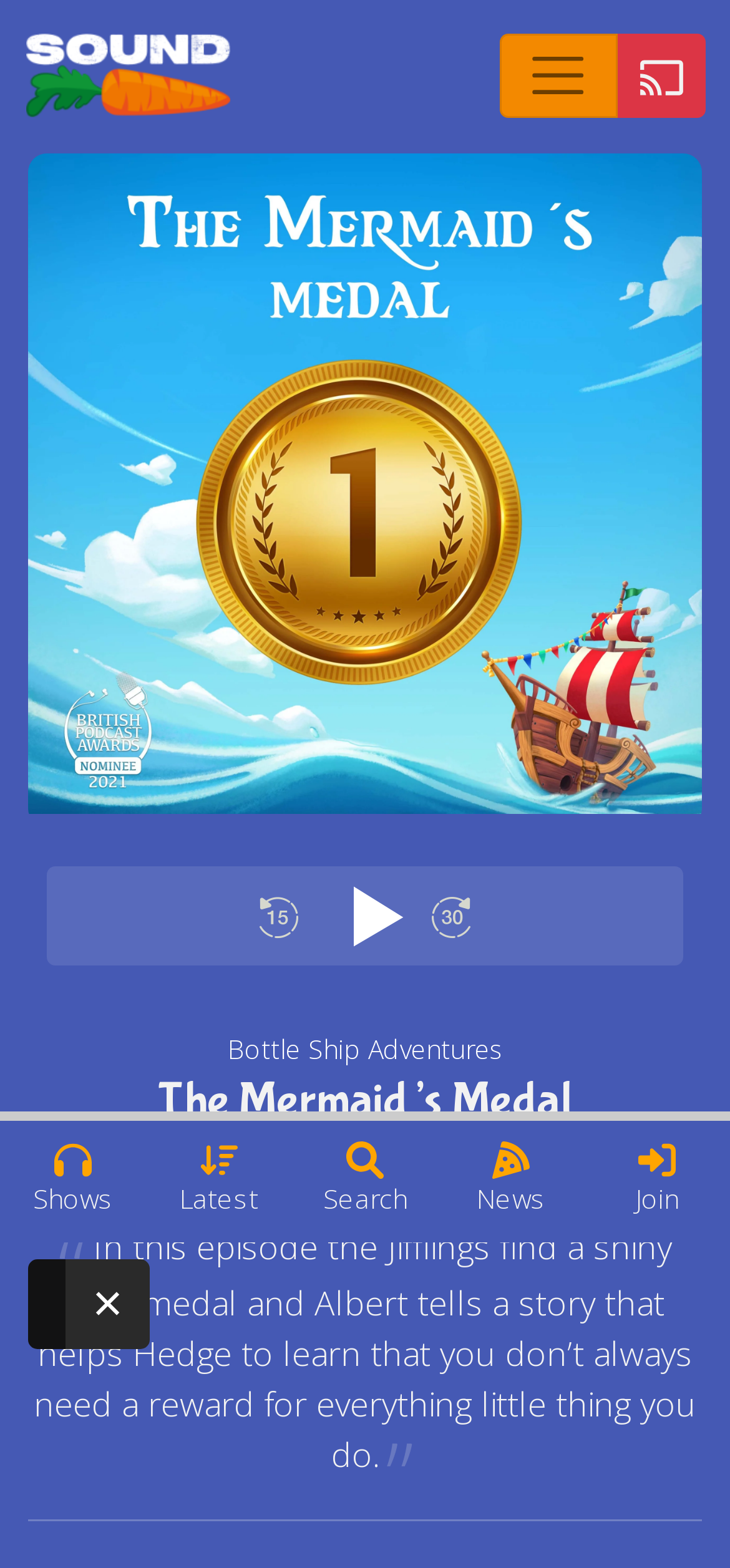Generate an in-depth caption that captures all aspects of the webpage.

This webpage is about a children's podcast episode, "The Mermaid's Medal" from "Bottle Ship Adventures". At the top, there is a navigation menu with a "Toggle navigation" button and a "Go to a list of Shows" link. Next to the navigation menu, there is a "Play this episode on a Google Cast compatible speaker" button with a small Google Cast icon.

On the left side, there is a large podcast logo image that takes up most of the vertical space. Below the logo, there is an article section that contains a brief summary of the episode: "In this episode the Jifflings find a shiny gold medal and Albert tells a story that helps Hedge to learn that you don’t always need a reward for everything little thing you do."

In the middle of the page, there are three buttons: "Rewind 15 seconds", "Listen to this episode", and "Forward 30 seconds". The "Listen to this episode" button has a smaller text label with the same text.

Above the article section, there is a heading that reads "The Mermaid’s Medal". Below the article section, there is a "Leave a review" link. There are also five links at the bottom of the page, each with an associated image, that lead to different pages: "Shows", "Topics", "Search", "News", and "Join".

On the top-right corner, there is a "Close" button with an "×" symbol.